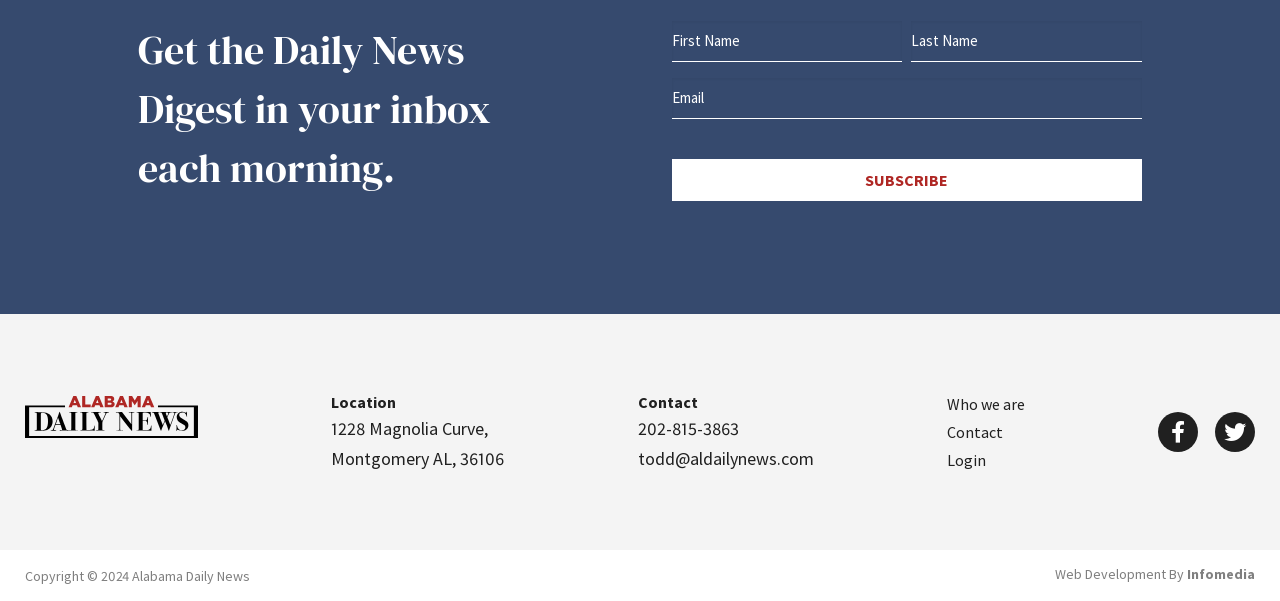Pinpoint the bounding box coordinates of the clickable area needed to execute the instruction: "Subscribe to the daily news digest". The coordinates should be specified as four float numbers between 0 and 1, i.e., [left, top, right, bottom].

[0.525, 0.265, 0.892, 0.335]